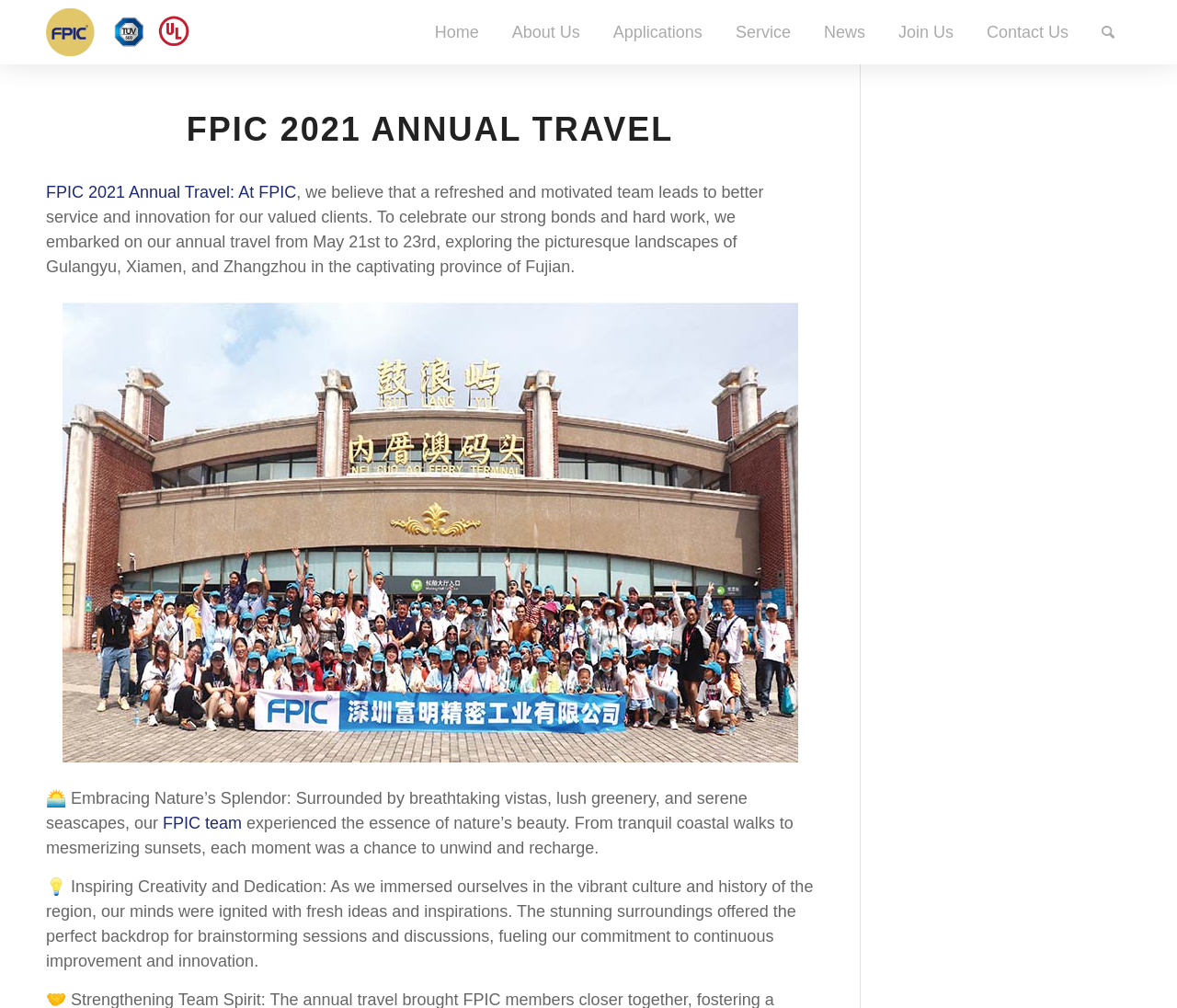Find the bounding box coordinates of the clickable area that will achieve the following instruction: "View the FPIC 2021 annual travel image".

[0.053, 0.291, 0.678, 0.766]